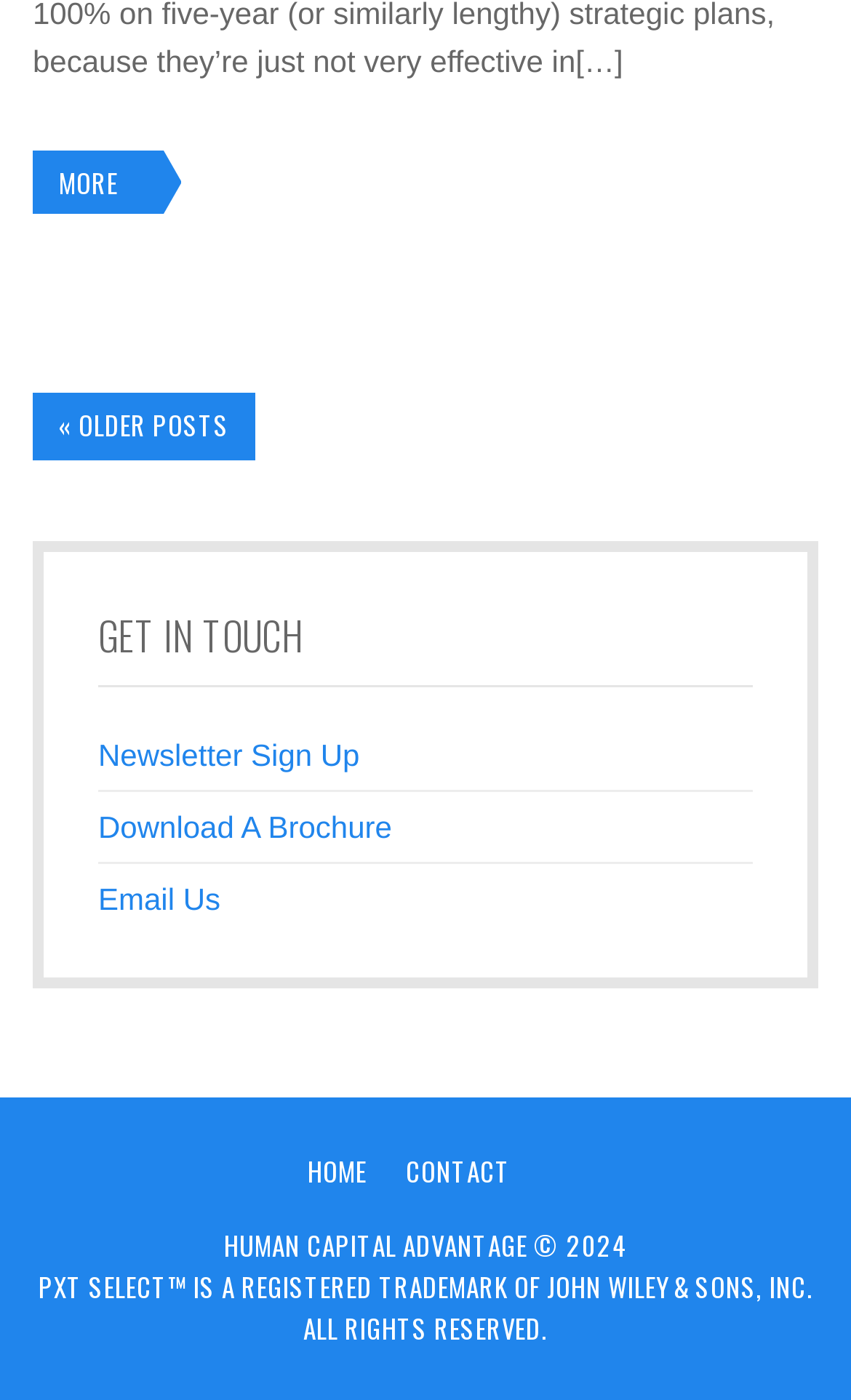Locate the bounding box for the described UI element: "More". Ensure the coordinates are four float numbers between 0 and 1, formatted as [left, top, right, bottom].

[0.038, 0.108, 0.192, 0.153]